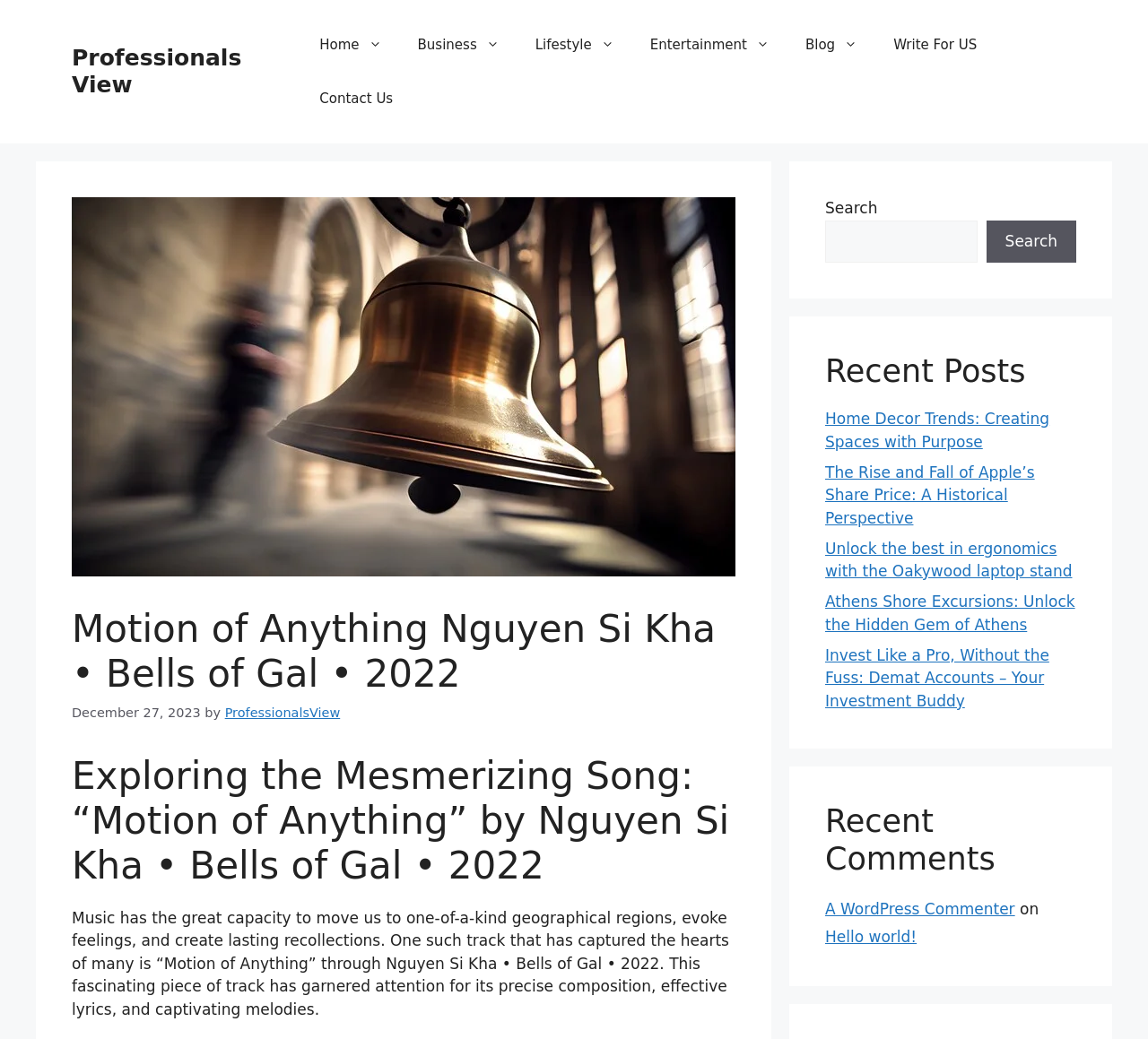Please locate the bounding box coordinates of the element that should be clicked to complete the given instruction: "View recent posts".

[0.719, 0.339, 0.938, 0.375]